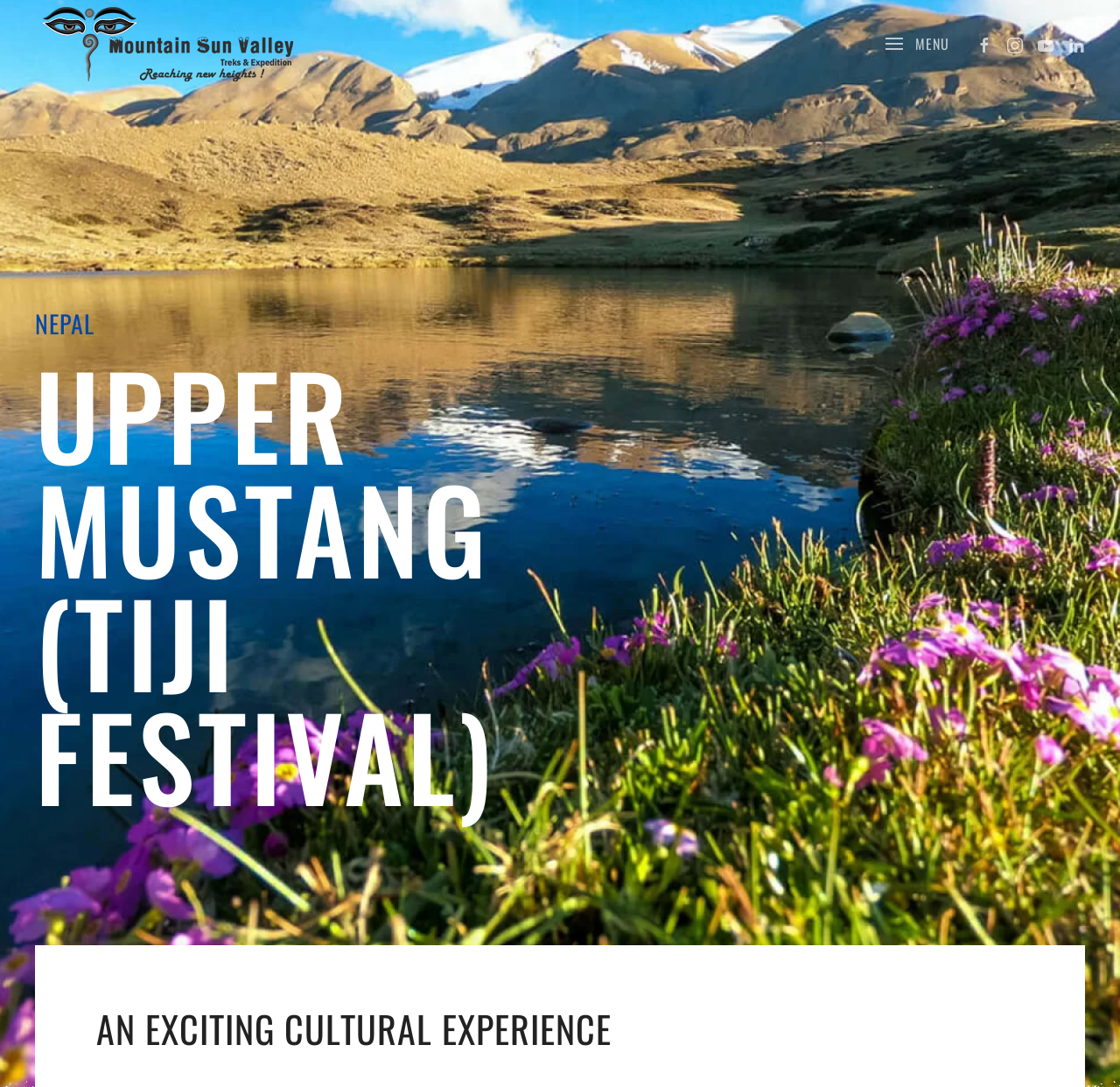Please provide a comprehensive response to the question below by analyzing the image: 
How many links are there in the menu section?

I counted the number of links in the menu section by looking at the links with empty text and corresponding images located at the top-right corner of the webpage. There are 5 links in total.